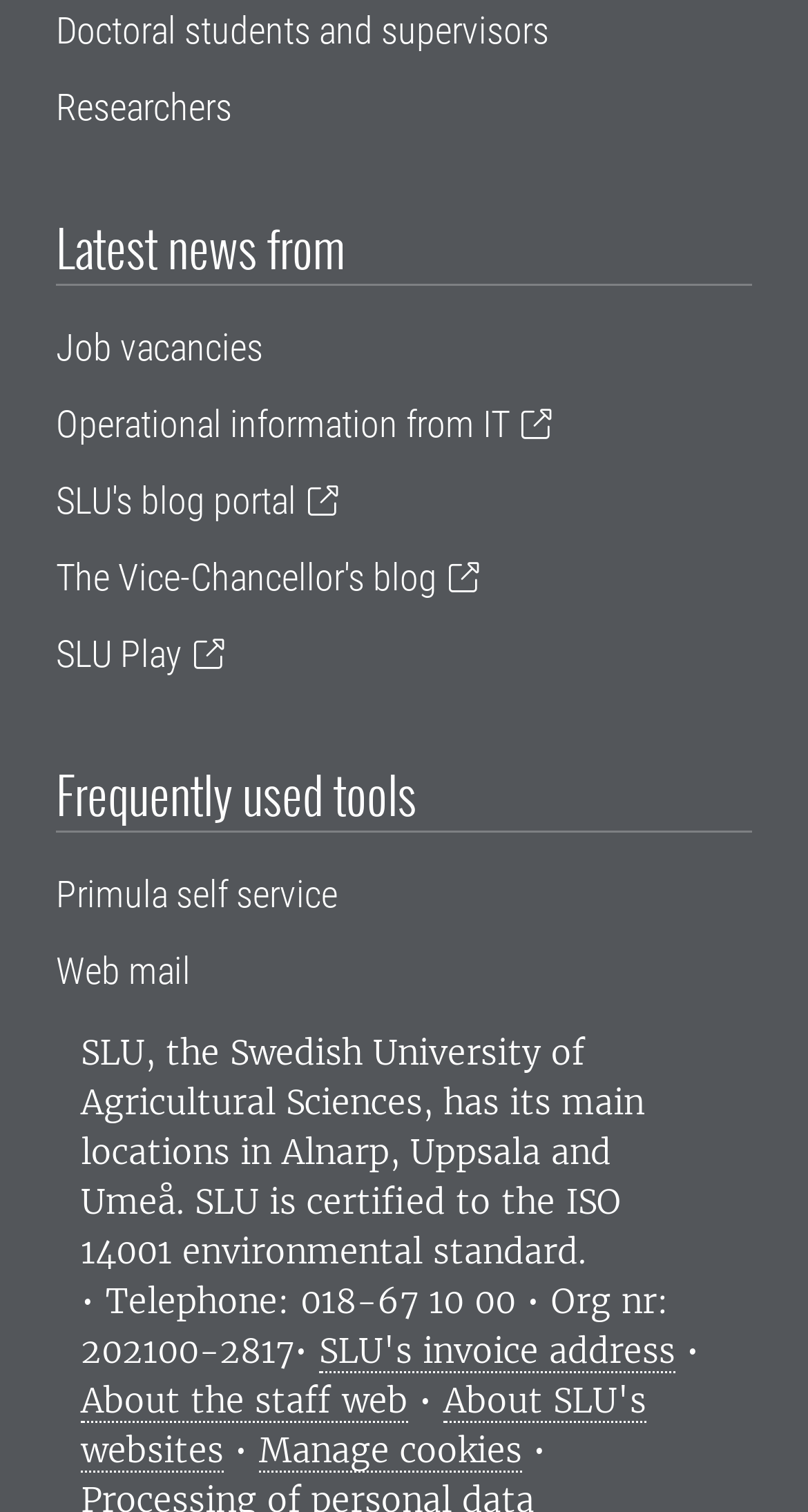Determine the bounding box coordinates of the UI element described below. Use the format (top-left x, top-left y, bottom-right x, bottom-right y) with floating point numbers between 0 and 1: Researchers

[0.069, 0.056, 0.287, 0.085]